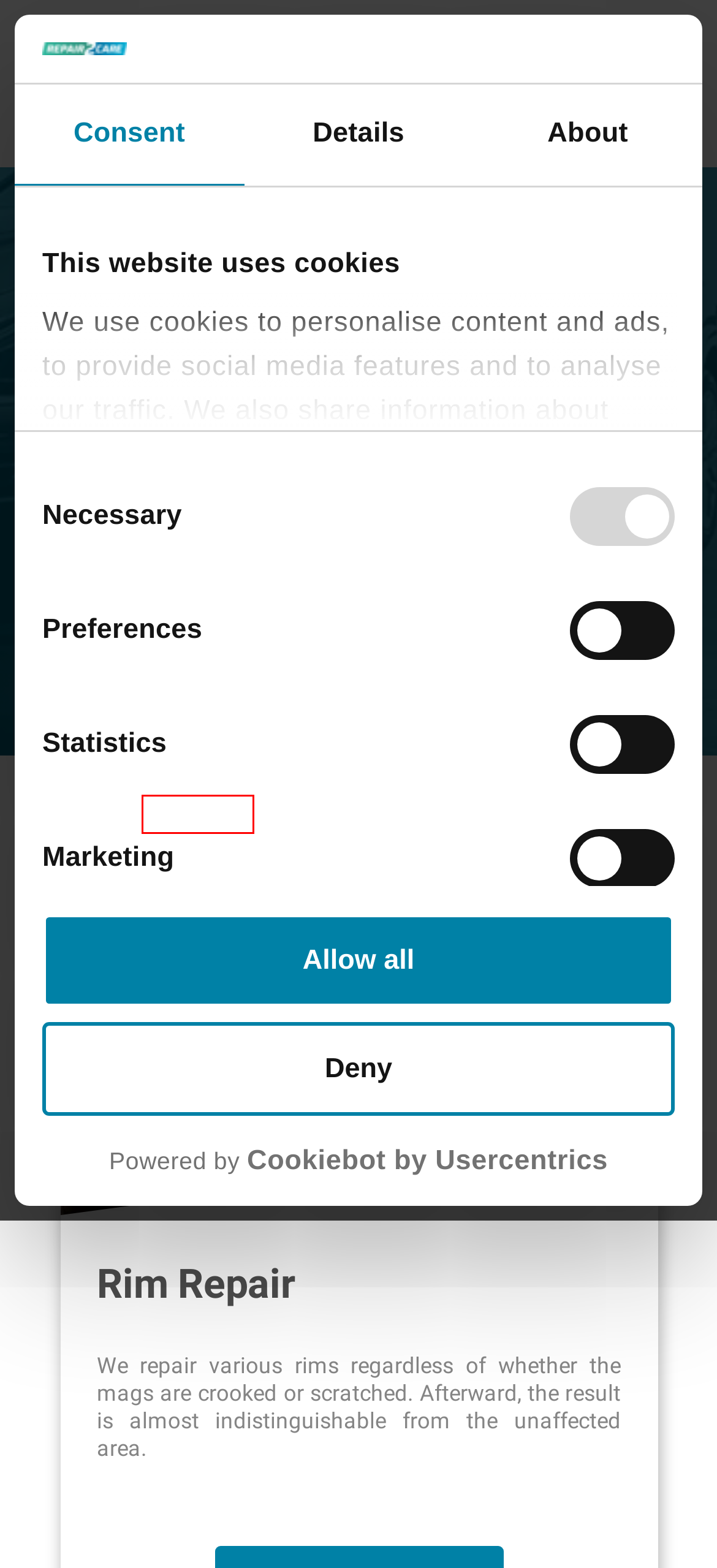Analyze the given webpage screenshot and identify the UI element within the red bounding box. Select the webpage description that best matches what you expect the new webpage to look like after clicking the element. Here are the candidates:
A. Headlight Polish | Get your headlights polished today →
B. Cookie Policy (EU) - Repair2Care
C. Repairs of cosmetic car damages in Repair2Care Randburg
D. Repair2Care - Cosmetic Repairs & Professional Car Care
E. Cookie Consent Solution by Cookiebot™ | Start Your Free Trial
F. Services - Interiors and Exteriors Repairs - Car Care - Repair2Care
G. About us - Repair2Care
H. Environmental actions - Eco-friendly car repairs - Repair2Care

F